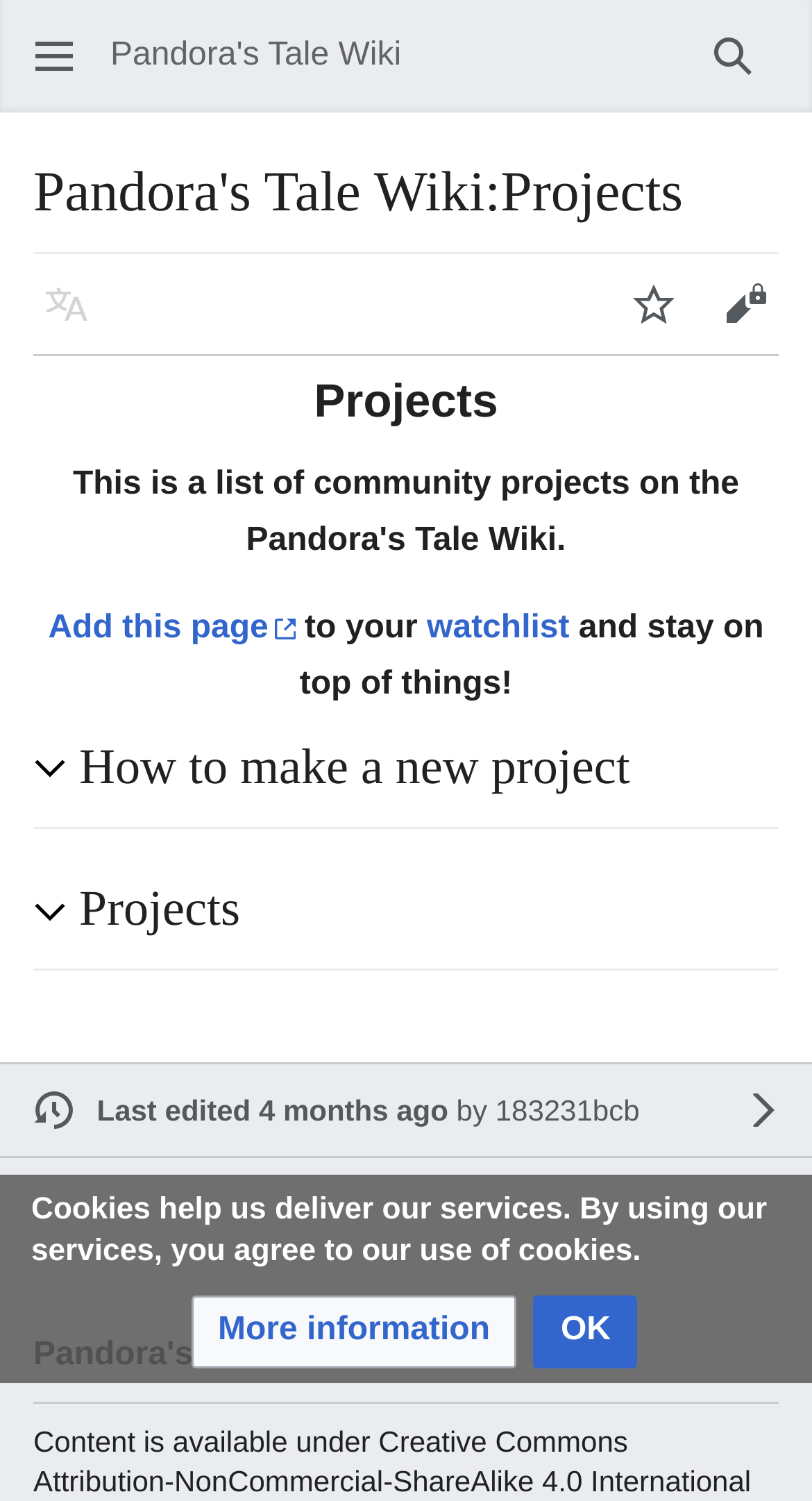Answer the question below in one word or phrase:
When was the page last edited?

4 months ago